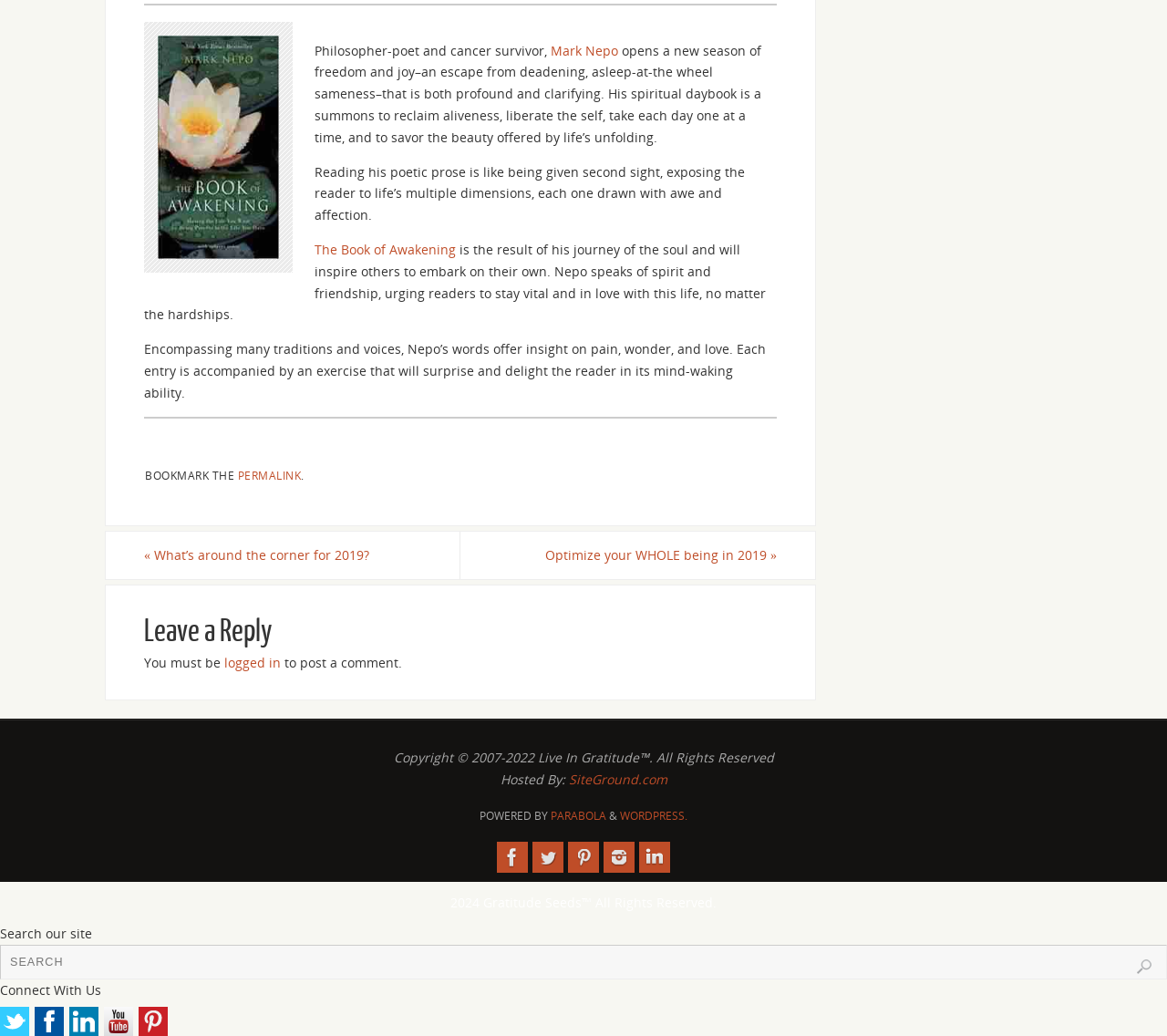What is the title of the book?
Based on the content of the image, thoroughly explain and answer the question.

The title of the book is mentioned in the text as 'The Book of Awakening', which is a link on the webpage. This link is located next to the text 'Reading his poetic prose is like being given second sight, exposing the reader to life’s multiple dimensions, each one drawn with awe and affection.'.